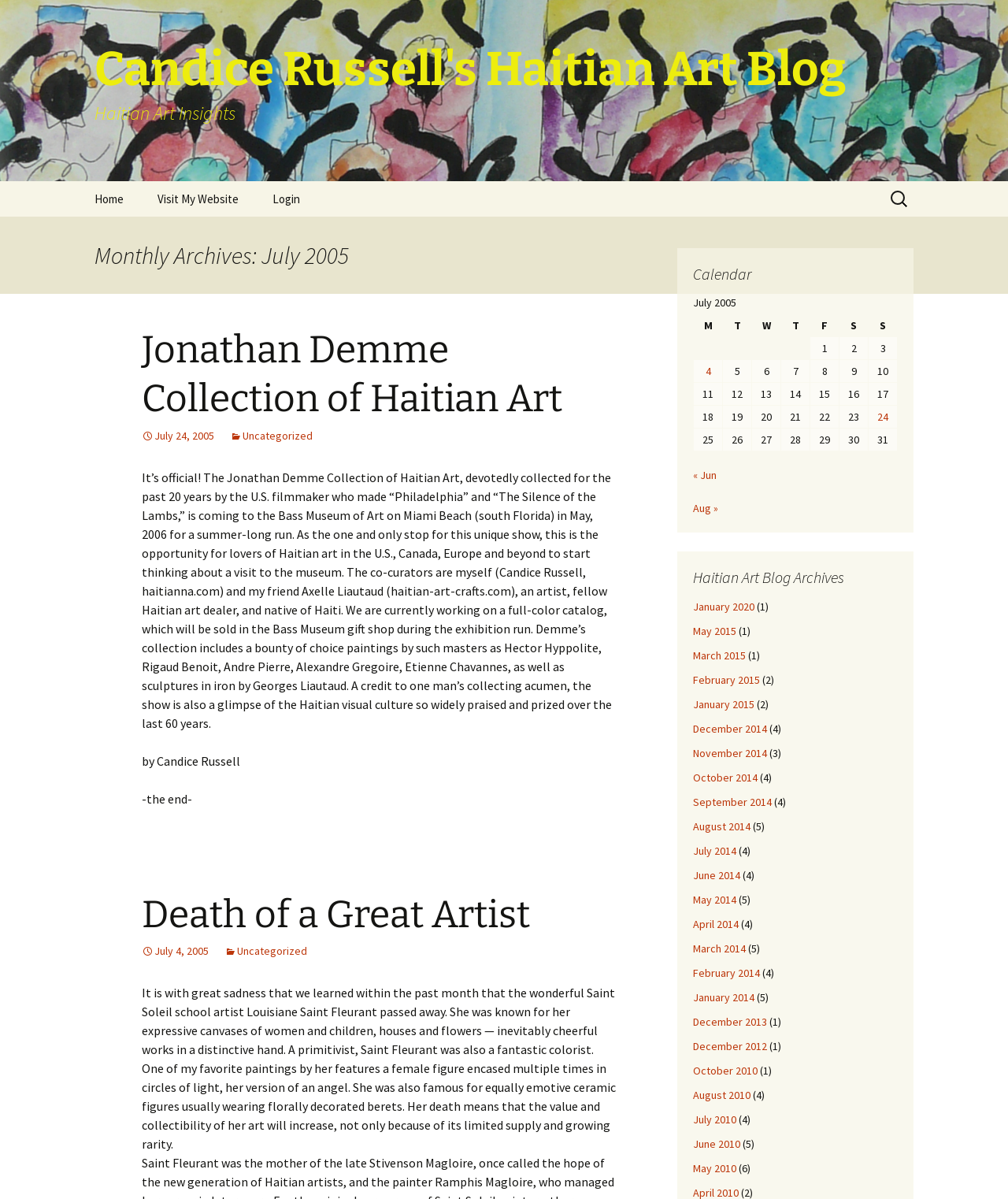Give a detailed overview of the webpage's appearance and contents.

This webpage is a blog about Haitian art, specifically Candice Russell's Haitian Art Blog. At the top, there is a heading that reads "Candice Russell's Haitian Art Blog" and a link to "Haitian Art Insights". Below this, there are several links to navigate the blog, including "Home", "Visit My Website", and "Login". 

To the right of these links, there is a search bar with a label "Search for:". 

Below the navigation links and search bar, there is a header that reads "Monthly Archives: July 2005". 

The main content of the page is divided into two sections. The first section is an article titled "Jonathan Demme Collection of Haitian Art", which discusses the upcoming exhibition of Haitian art at the Bass Museum of Art in Miami Beach. The article is written by Candice Russell and includes a link to the article title. 

Below this article, there is a section with a heading "Death of a Great Artist", which is a tribute to the late artist Louisiane Saint Fleurant. This section includes a link to the article title.

To the right of these articles, there is a calendar for July 2005, which lists the days of the month and includes links to posts published on specific dates.